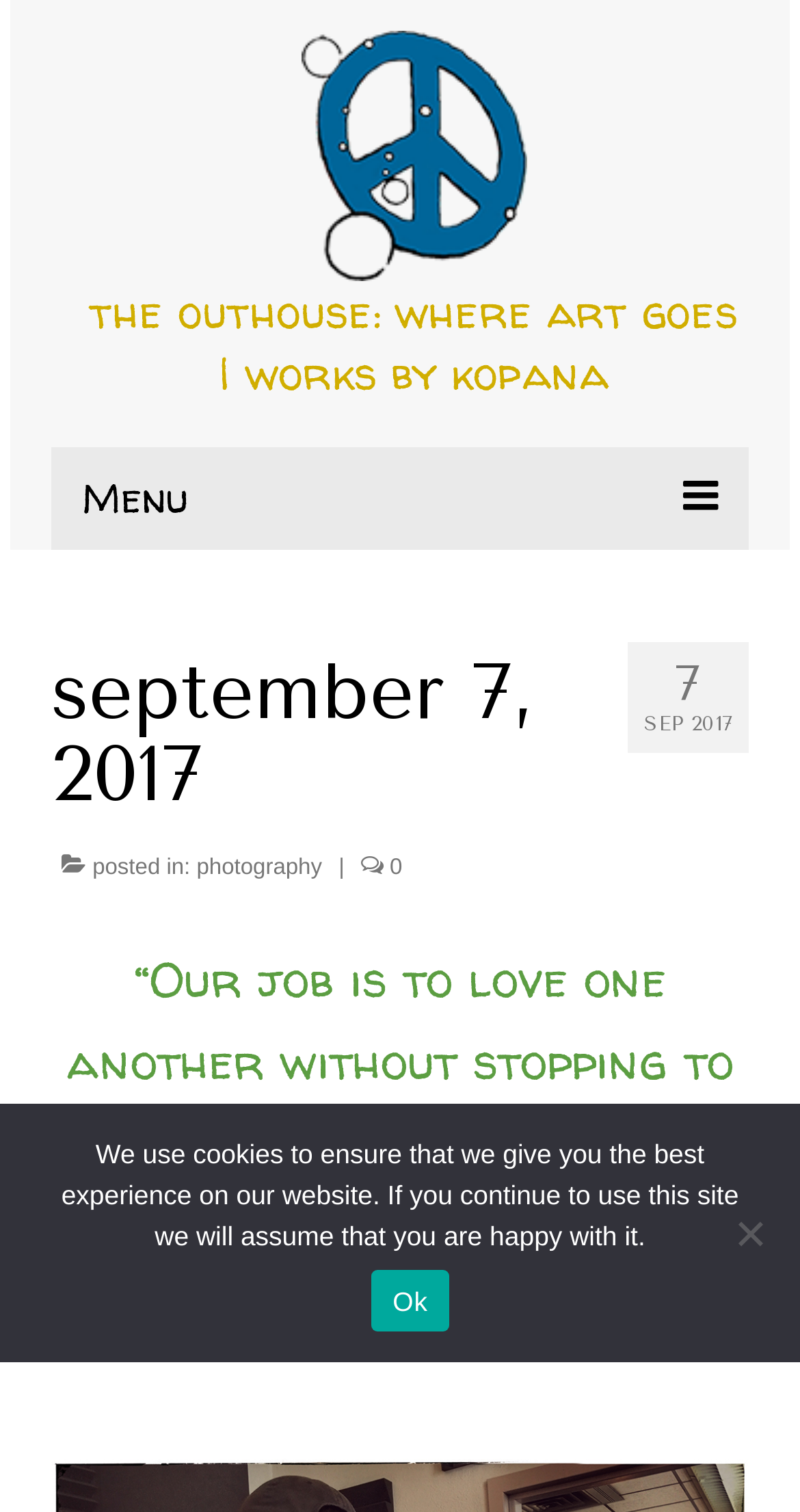Extract the bounding box coordinates for the UI element described as: "moving pictures".

[0.128, 0.878, 0.91, 0.934]